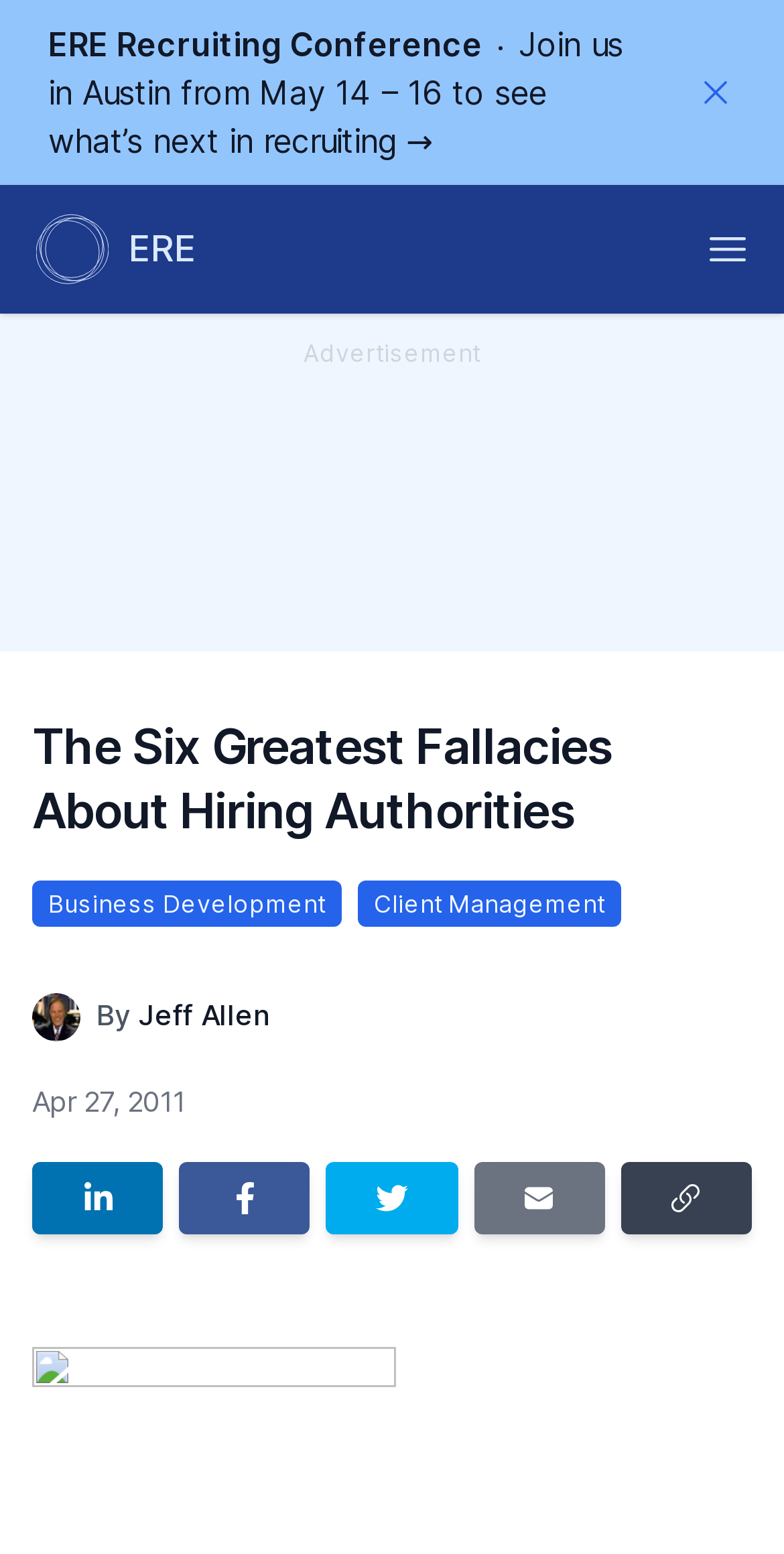Please look at the image and answer the question with a detailed explanation: What is the name of the conference mentioned?

I found the conference name by looking at the link with the text 'ERE Recruiting ConferenceJoin us in Austin from May 14 – 16 to see what’s next in recruiting'.